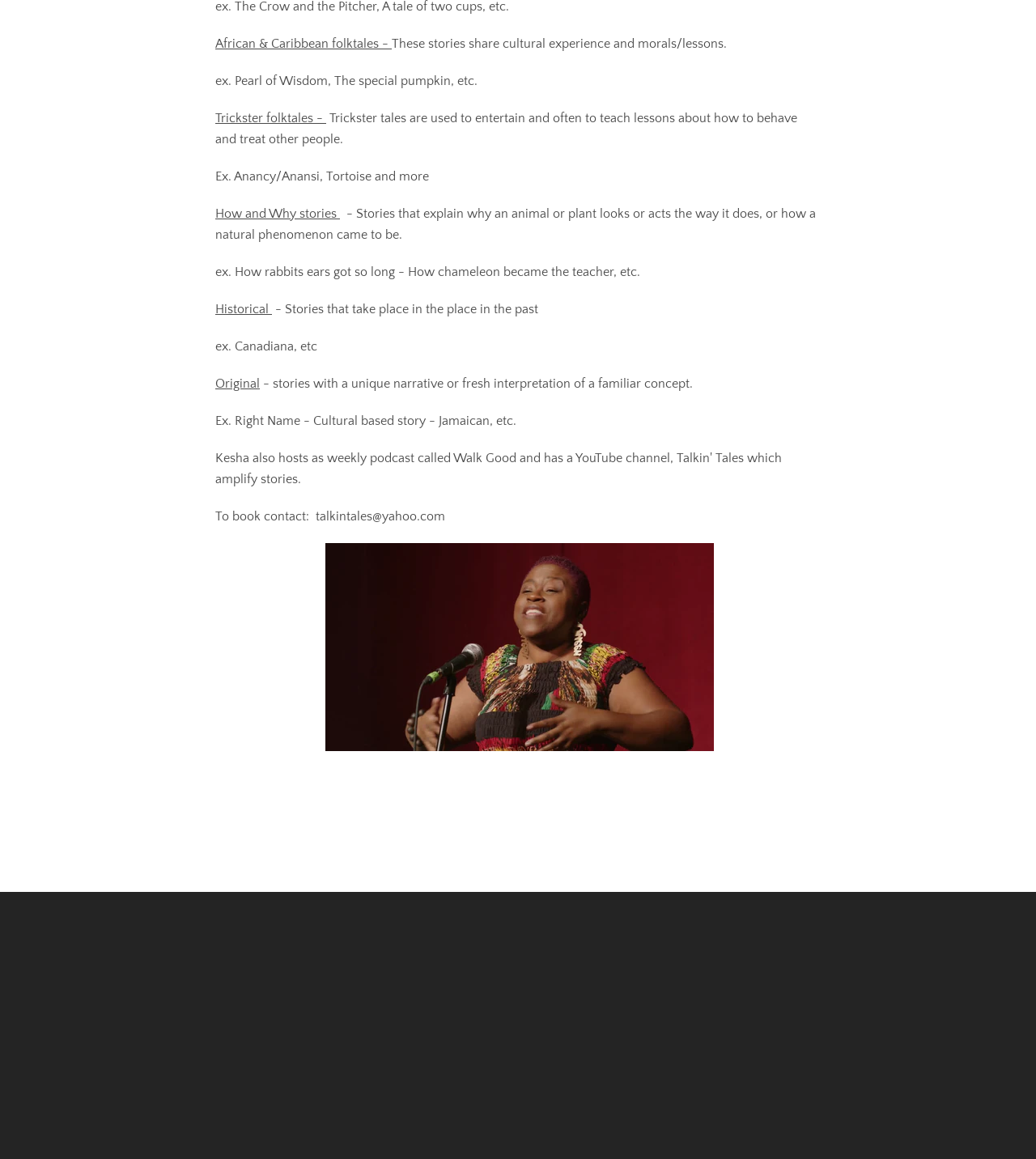Find the bounding box coordinates corresponding to the UI element with the description: "Unread Posts". The coordinates should be formatted as [left, top, right, bottom], with values as floats between 0 and 1.

None